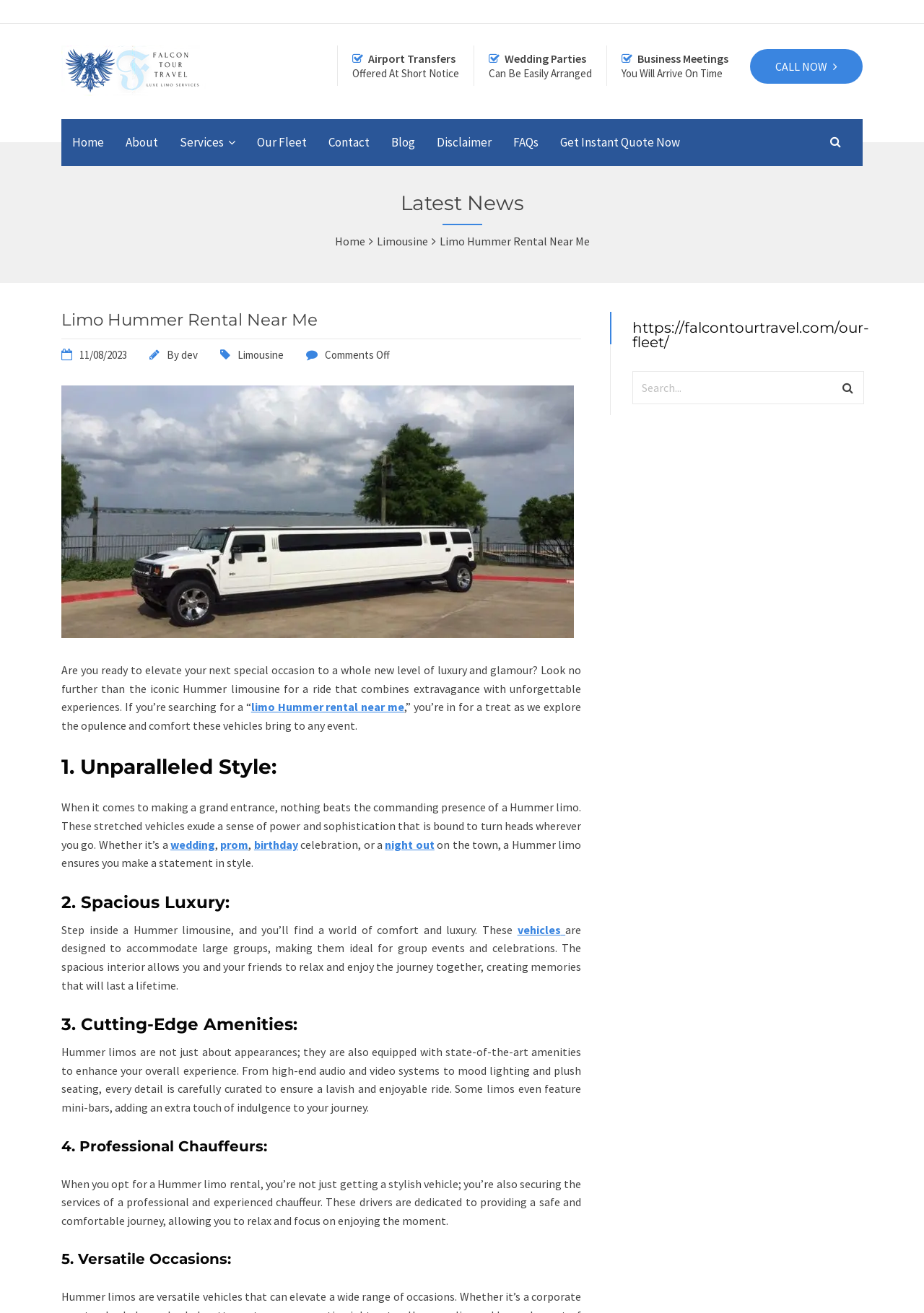Give a one-word or short-phrase answer to the following question: 
What type of vehicle is being rented?

Hummer limousine